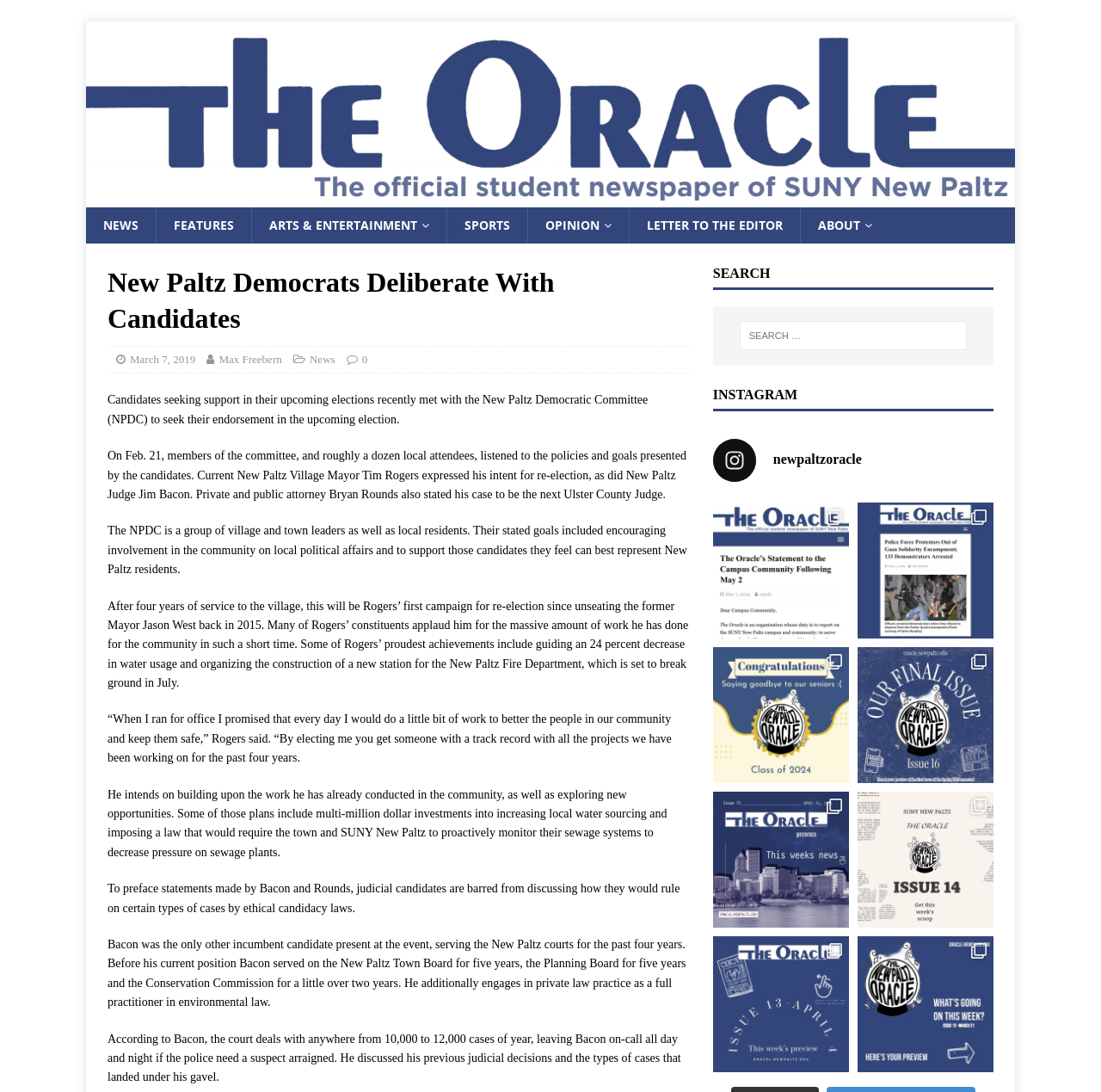Can you find the bounding box coordinates for the element to click on to achieve the instruction: "Search for:"?

[0.672, 0.294, 0.878, 0.321]